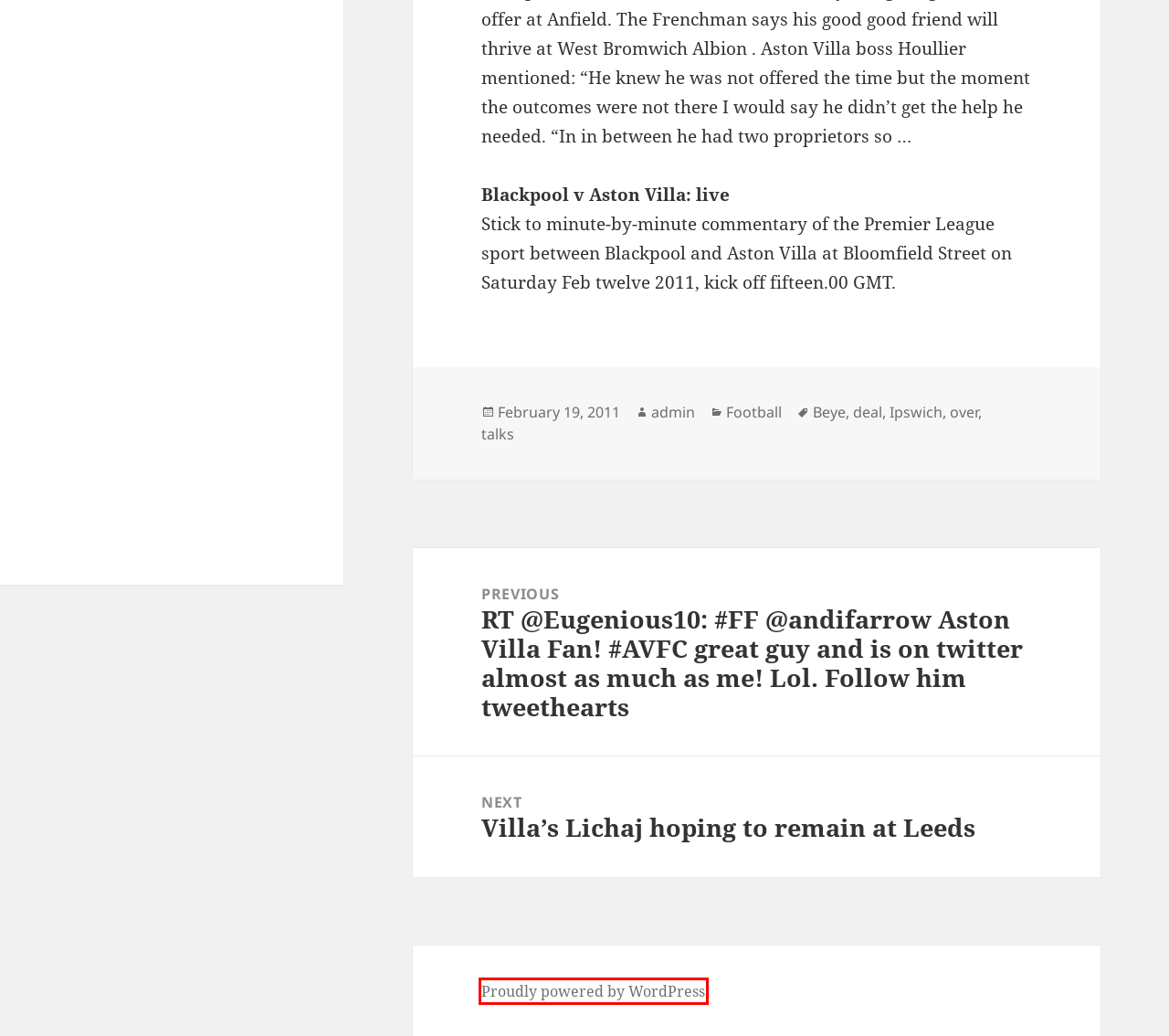Look at the screenshot of the webpage and find the element within the red bounding box. Choose the webpage description that best fits the new webpage that will appear after clicking the element. Here are the candidates:
A. Blog Tool, Publishing Platform, and CMS – WordPress.org
B. admin – ASTON VILLA FOOTBALL FANS
C. over – ASTON VILLA FOOTBALL FANS
D. Beye – ASTON VILLA FOOTBALL FANS
E. talks – ASTON VILLA FOOTBALL FANS
F. Football – ASTON VILLA FOOTBALL FANS
G. Villa’s Lichaj hoping to remain at Leeds – ASTON VILLA FOOTBALL FANS
H. Ipswich – ASTON VILLA FOOTBALL FANS

A